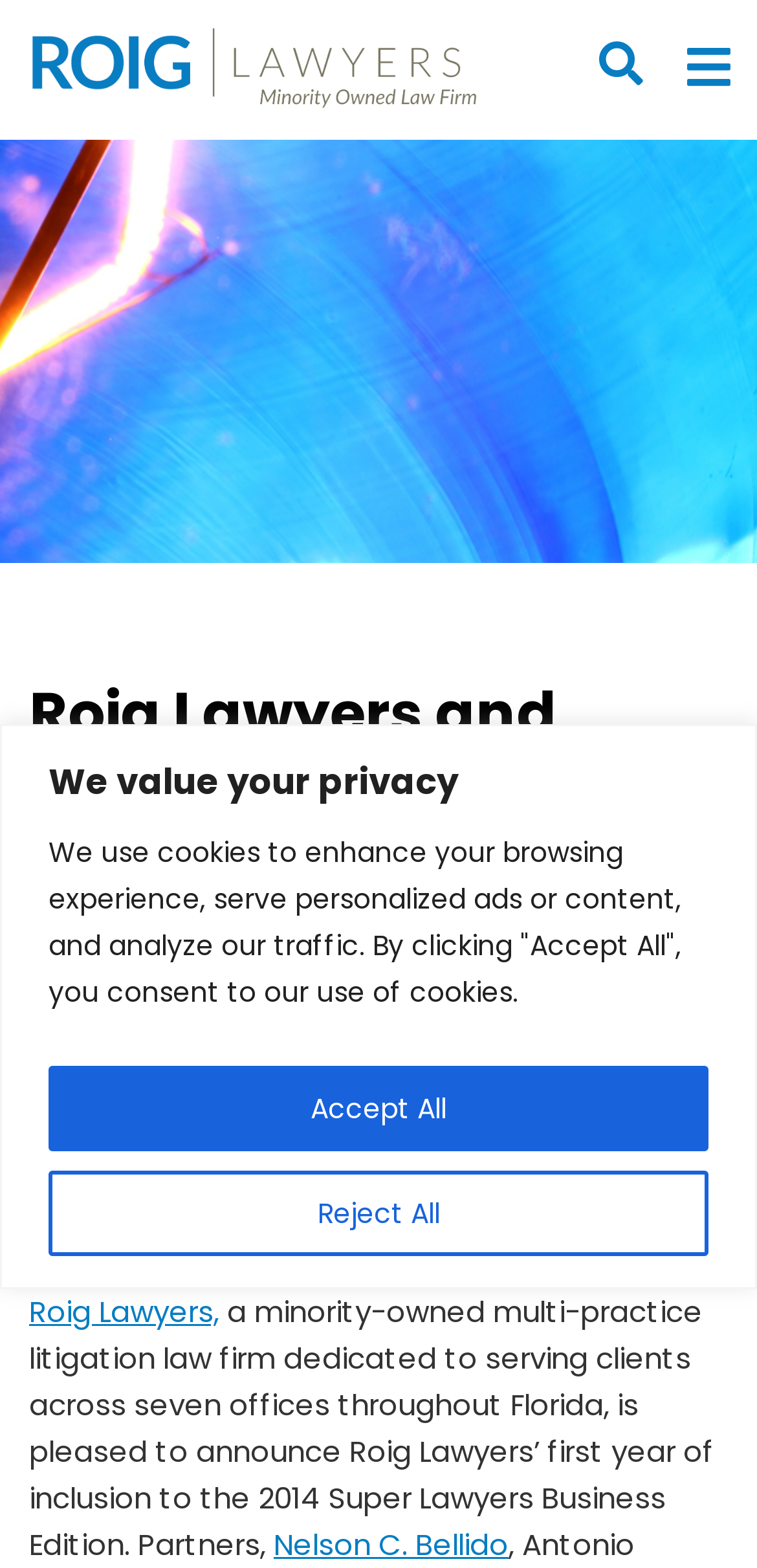Can you pinpoint the bounding box coordinates for the clickable element required for this instruction: "read about Nelson C. Bellido"? The coordinates should be four float numbers between 0 and 1, i.e., [left, top, right, bottom].

[0.362, 0.971, 0.672, 0.997]